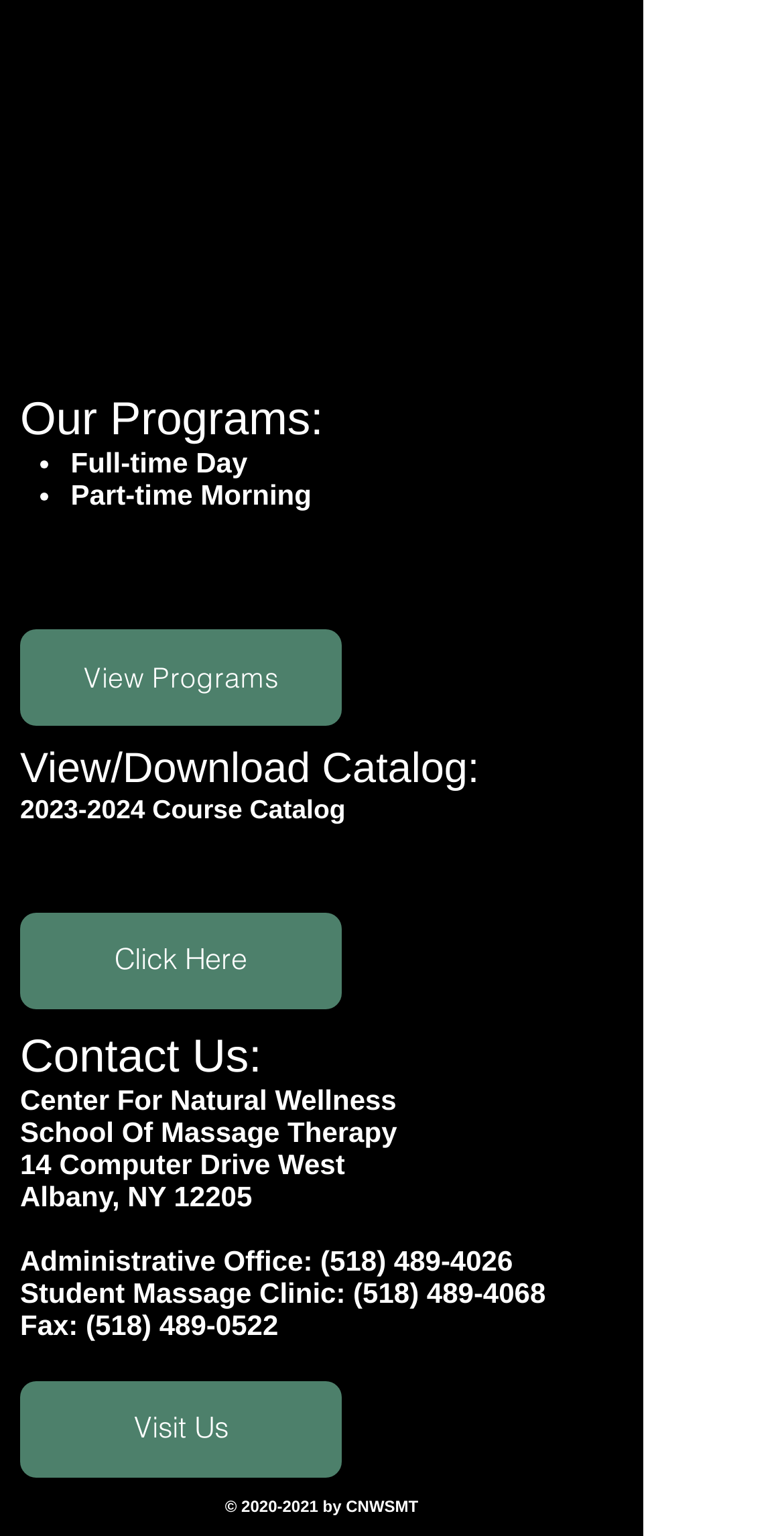What is the copyright year of the webpage?
Make sure to answer the question with a detailed and comprehensive explanation.

The copyright year is mentioned in the static text element at the bottom of the webpage, which indicates the year or range of years that the webpage's content is copyrighted. In this case, the copyright year is 2020-2021, suggesting that the webpage's content was created or updated during that time period.